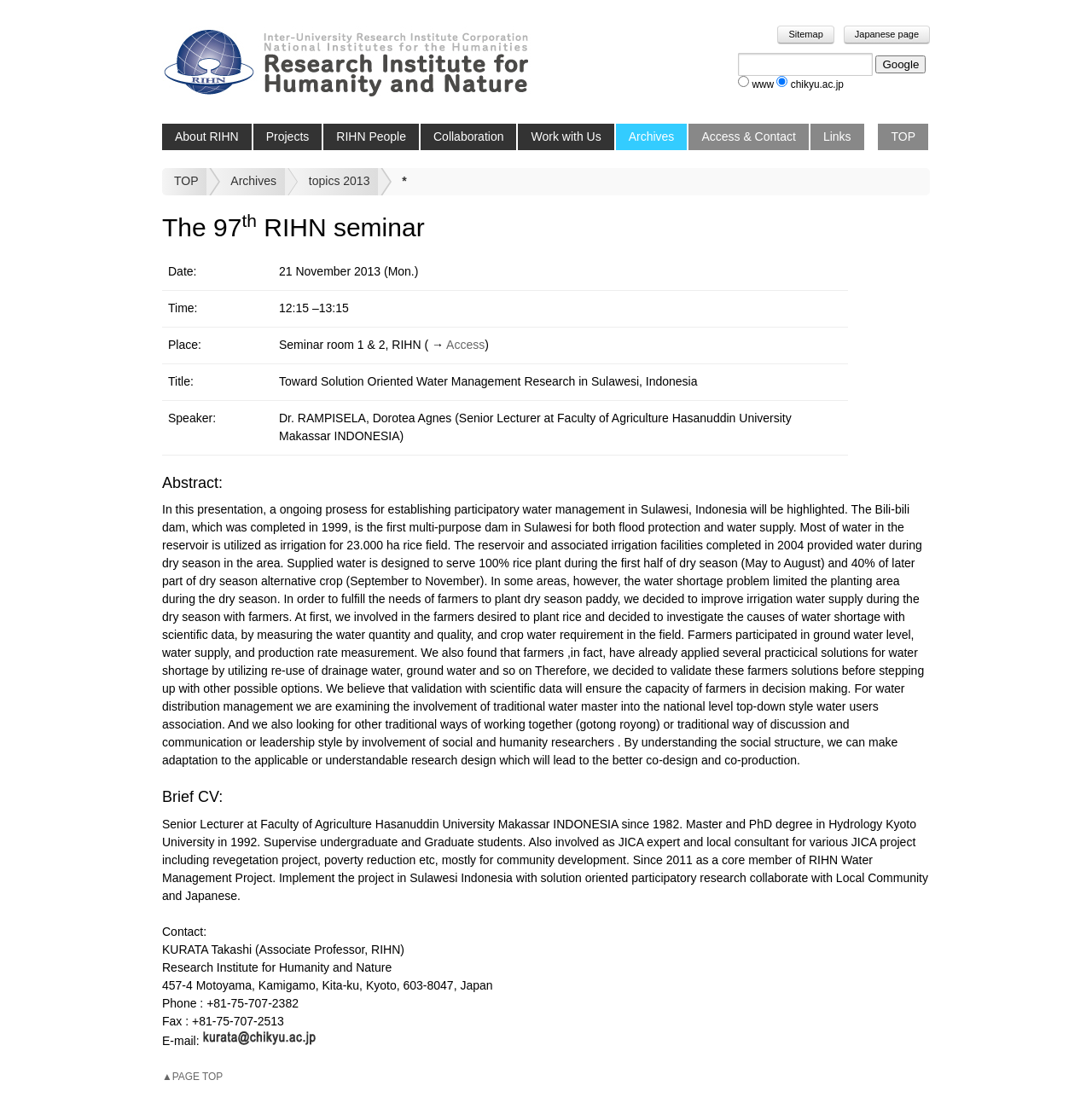Using the element description: "▲PAGE TOP", determine the bounding box coordinates. The coordinates should be in the format [left, top, right, bottom], with values between 0 and 1.

[0.148, 0.958, 0.852, 0.974]